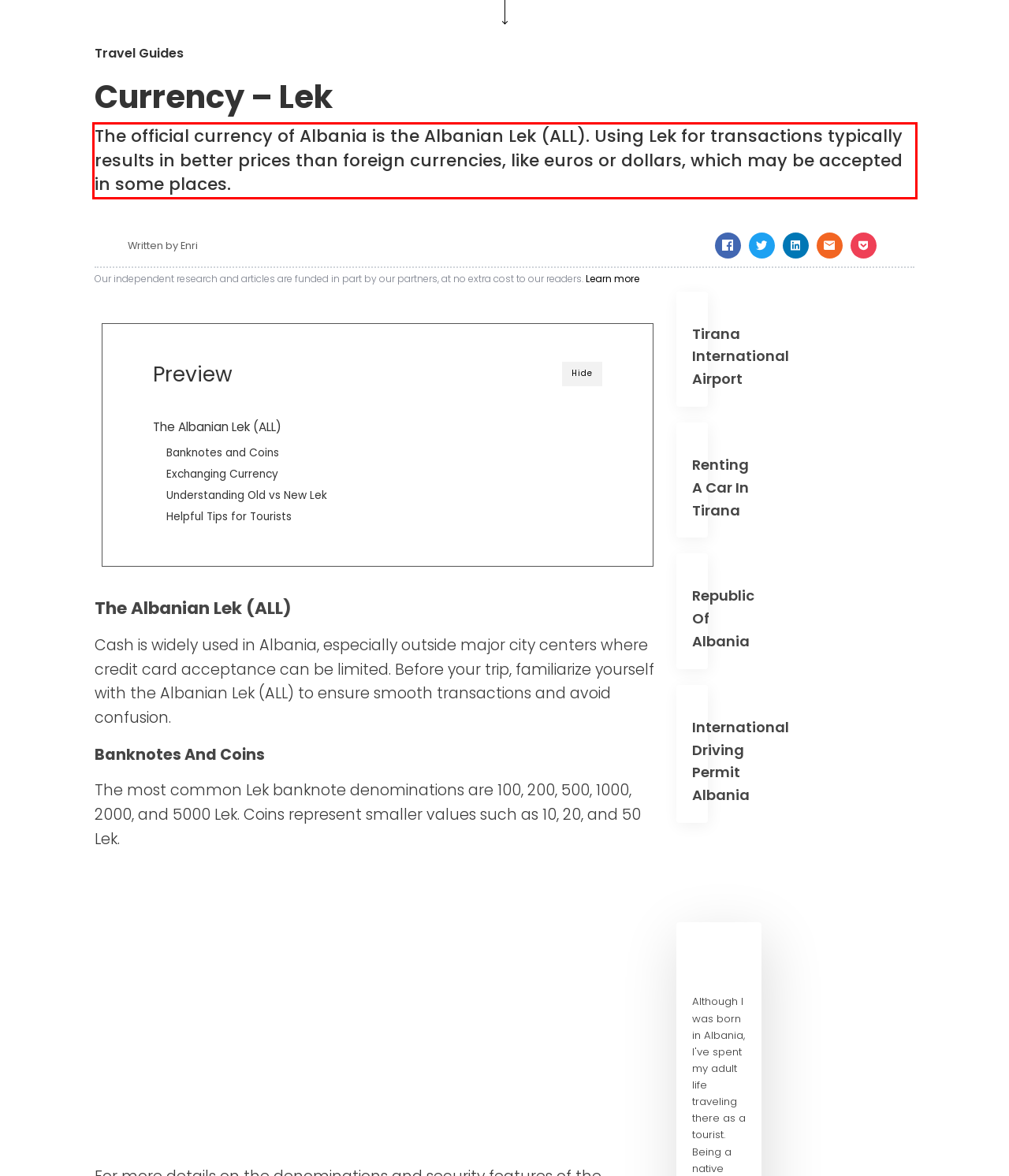Analyze the red bounding box in the provided webpage screenshot and generate the text content contained within.

The official currency of Albania is the Albanian Lek (ALL). Using Lek for transactions typically results in better prices than foreign currencies, like euros or dollars, which may be accepted in some places.